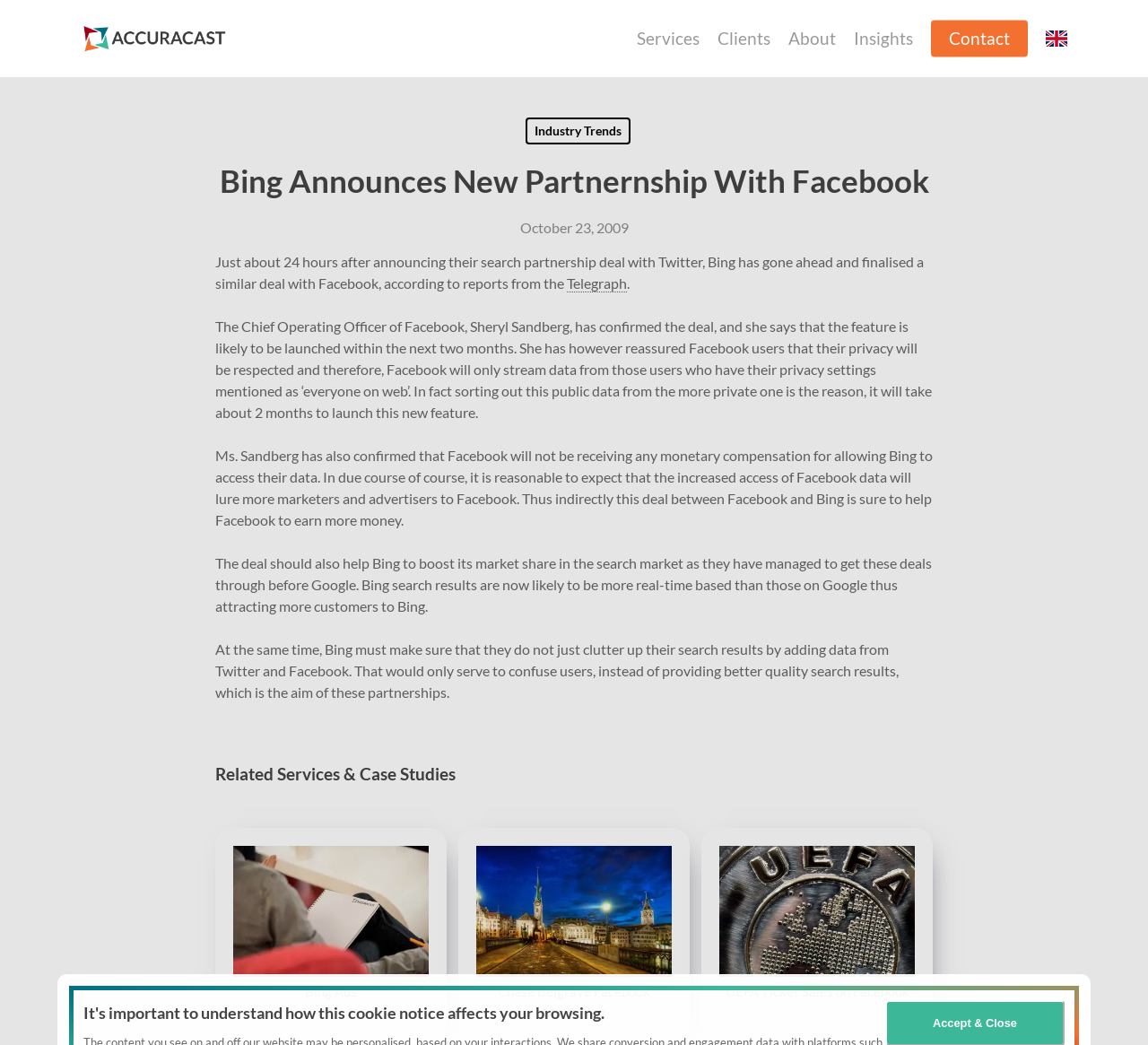Please determine the bounding box coordinates of the area that needs to be clicked to complete this task: 'Learn more about 'Bing Ads''. The coordinates must be four float numbers between 0 and 1, formatted as [left, top, right, bottom].

[0.188, 0.792, 0.389, 0.979]